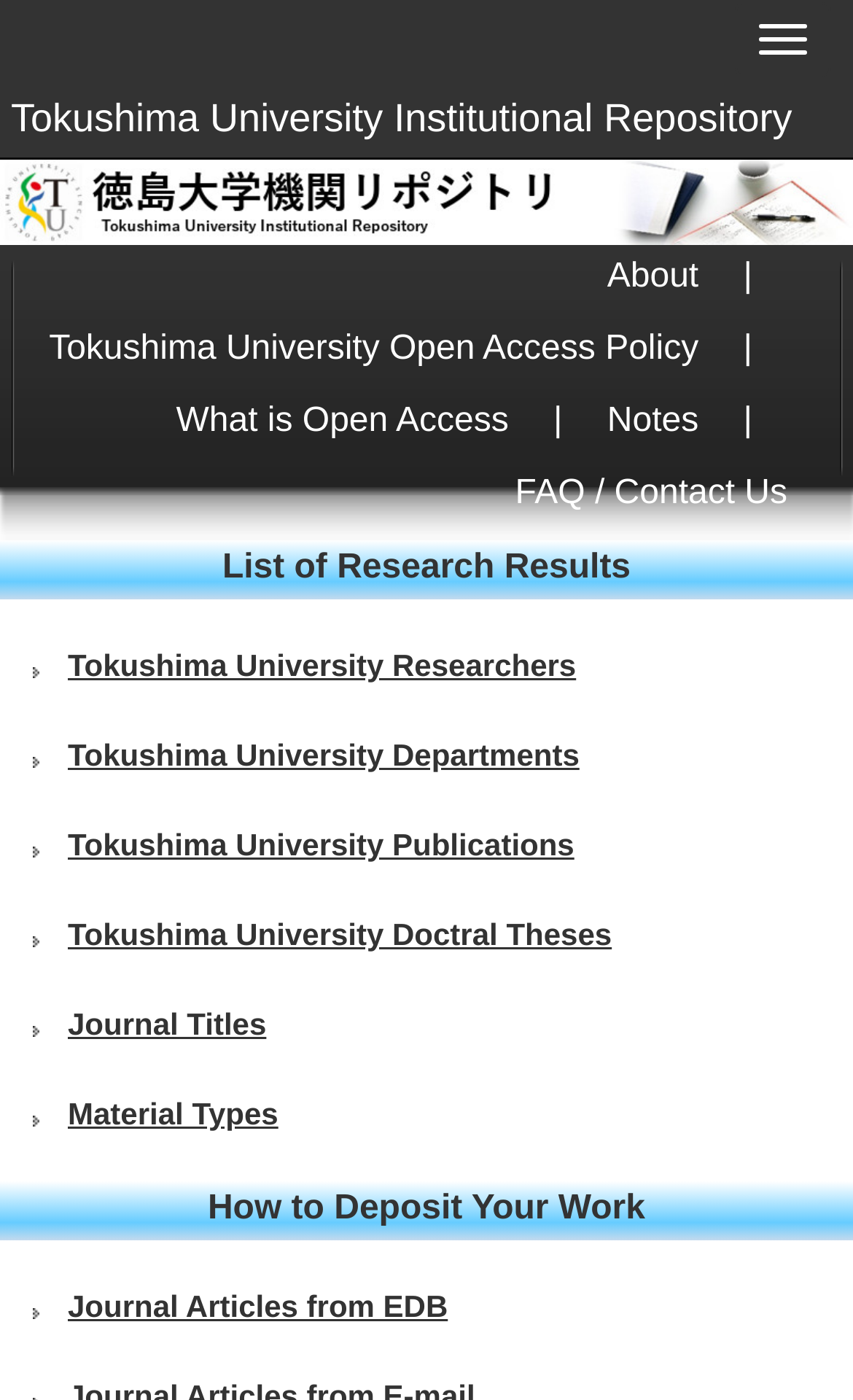Determine the bounding box coordinates for the clickable element required to fulfill the instruction: "Check Journal Articles from EDB". Provide the coordinates as four float numbers between 0 and 1, i.e., [left, top, right, bottom].

[0.0, 0.917, 1.0, 0.95]